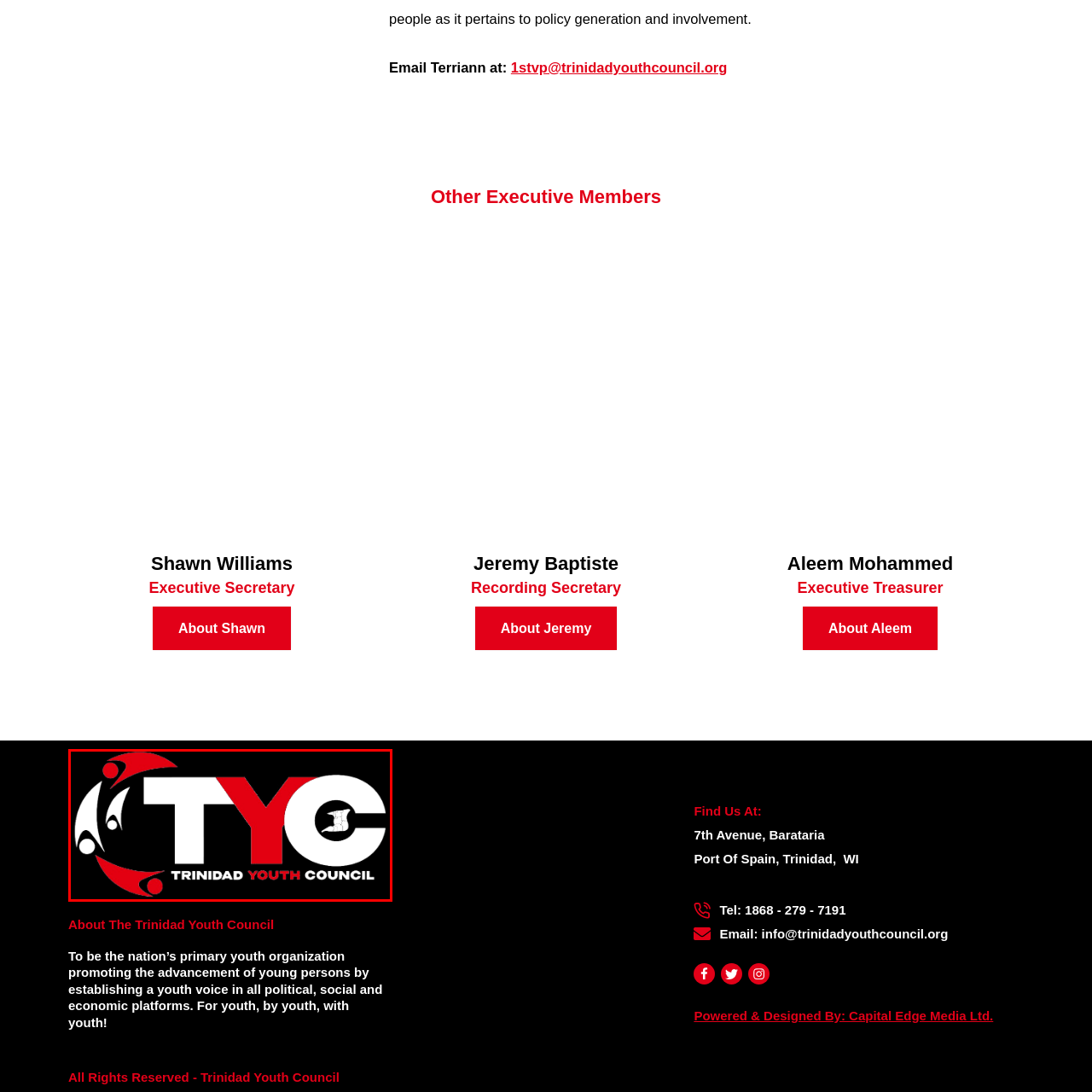What do the stylized abstract figures symbolize?
Pay attention to the section of the image highlighted by the red bounding box and provide a comprehensive answer to the question.

The stylized abstract figures surrounding the letters 'TYC' in the logo symbolize community and teamwork, which is in line with the organization's commitment to empowering youth and amplifying their voices.